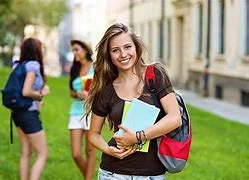Use a single word or phrase to answer the question: 
What is the woman wearing on her shoulder?

a backpack